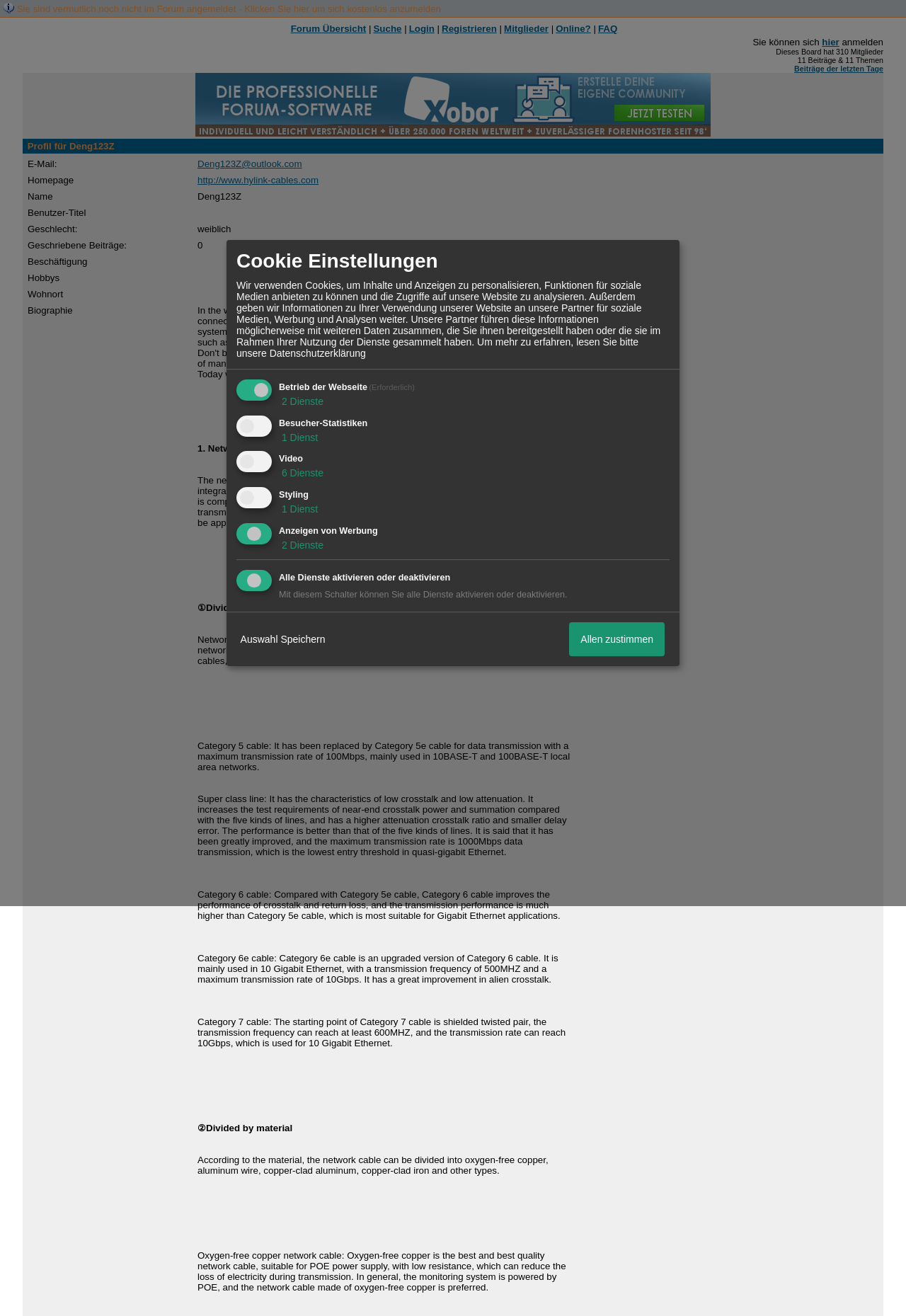How many members are there in this board?
Look at the screenshot and respond with one word or a short phrase.

310